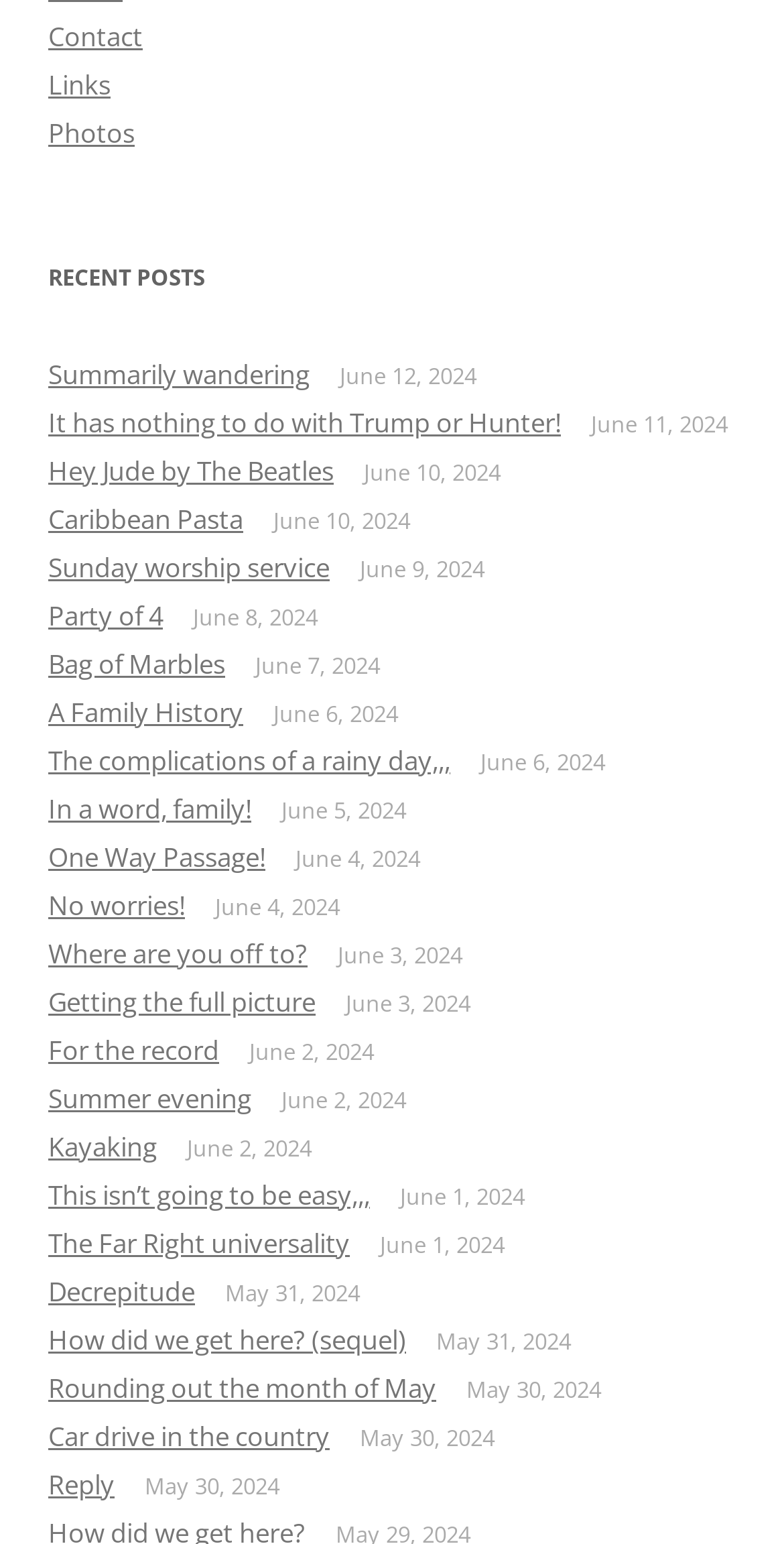Using the elements shown in the image, answer the question comprehensively: What is the purpose of the webpage section?

The purpose of the webpage section can be determined by looking at the structure and content of the webpage, which suggests that it is displaying a list of recent posts, with each post having a title, date, and link to the full content.